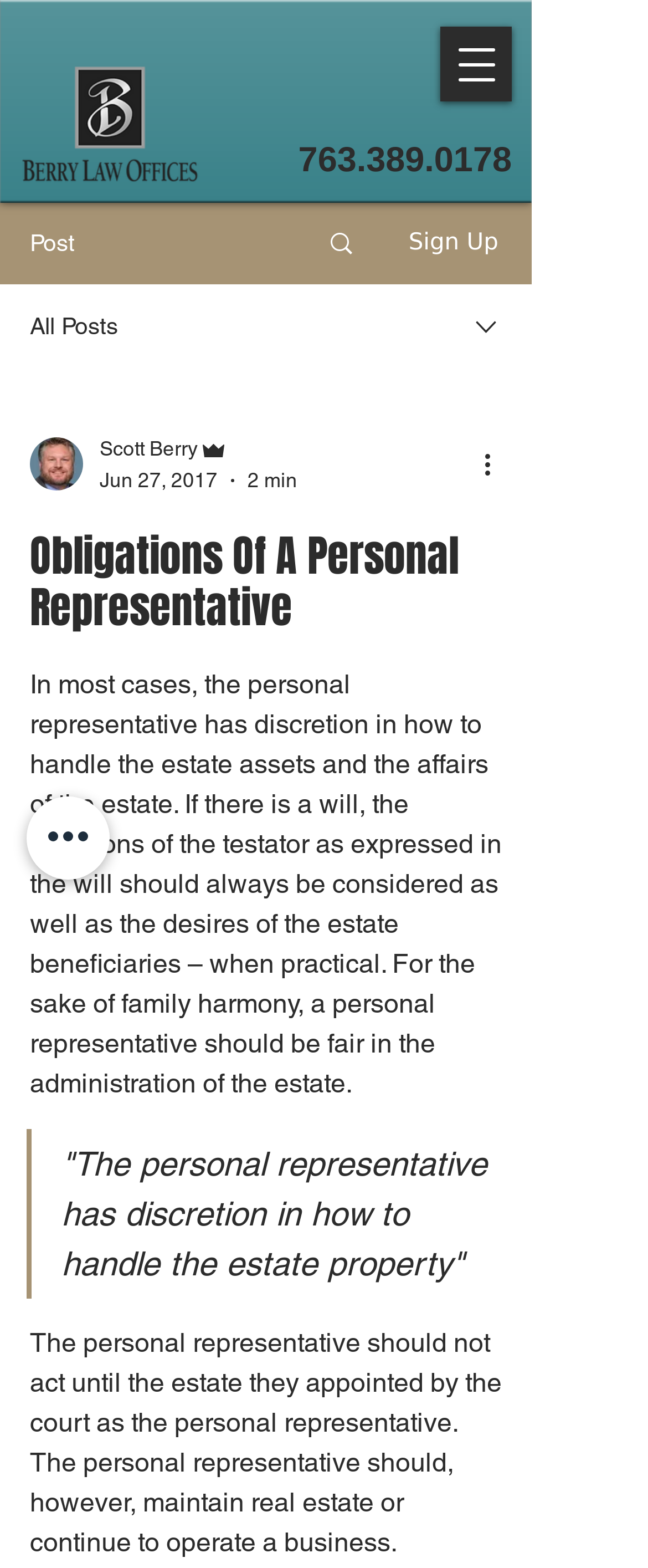Answer the following inquiry with a single word or phrase:
What is the date of the article?

Jun 27, 2017